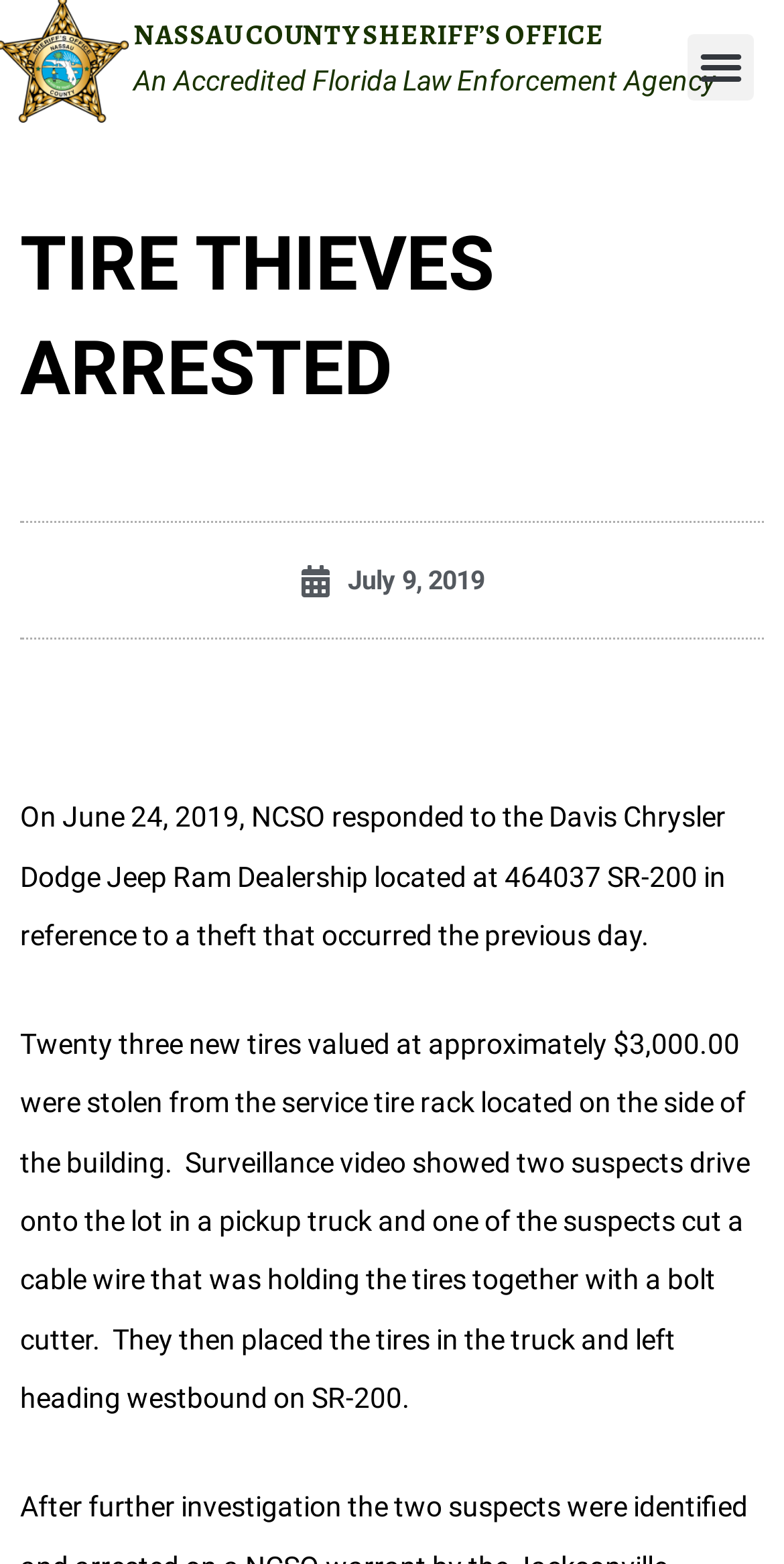Can you identify and provide the main heading of the webpage?

TIRE THIEVES ARRESTED